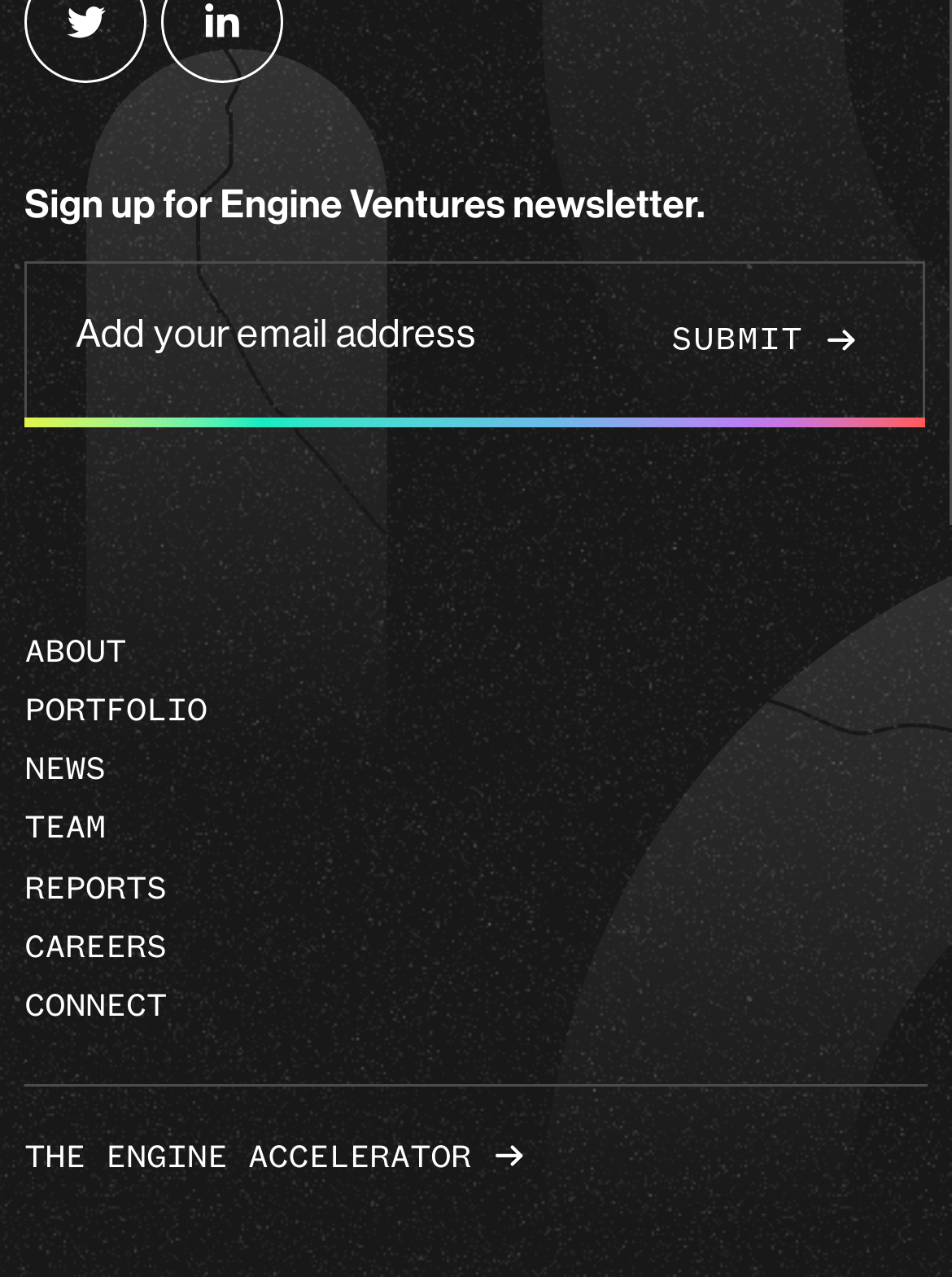Locate the bounding box coordinates of the region to be clicked to comply with the following instruction: "Go to ABOUT page". The coordinates must be four float numbers between 0 and 1, in the form [left, top, right, bottom].

[0.026, 0.487, 0.132, 0.534]